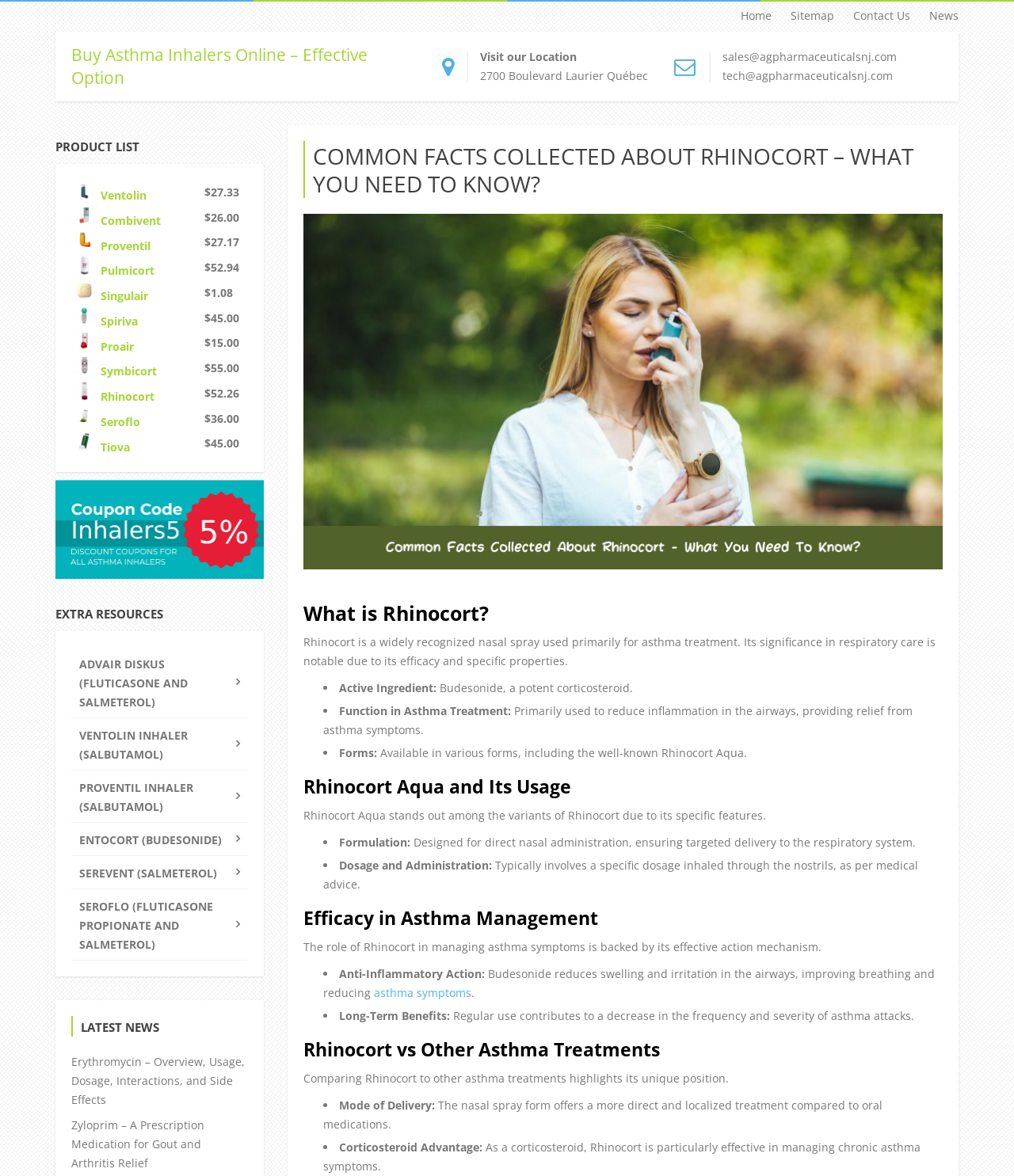Please determine the headline of the webpage and provide its content.

COMMON FACTS COLLECTED ABOUT RHINOCORT – WHAT YOU NEED TO KNOW?